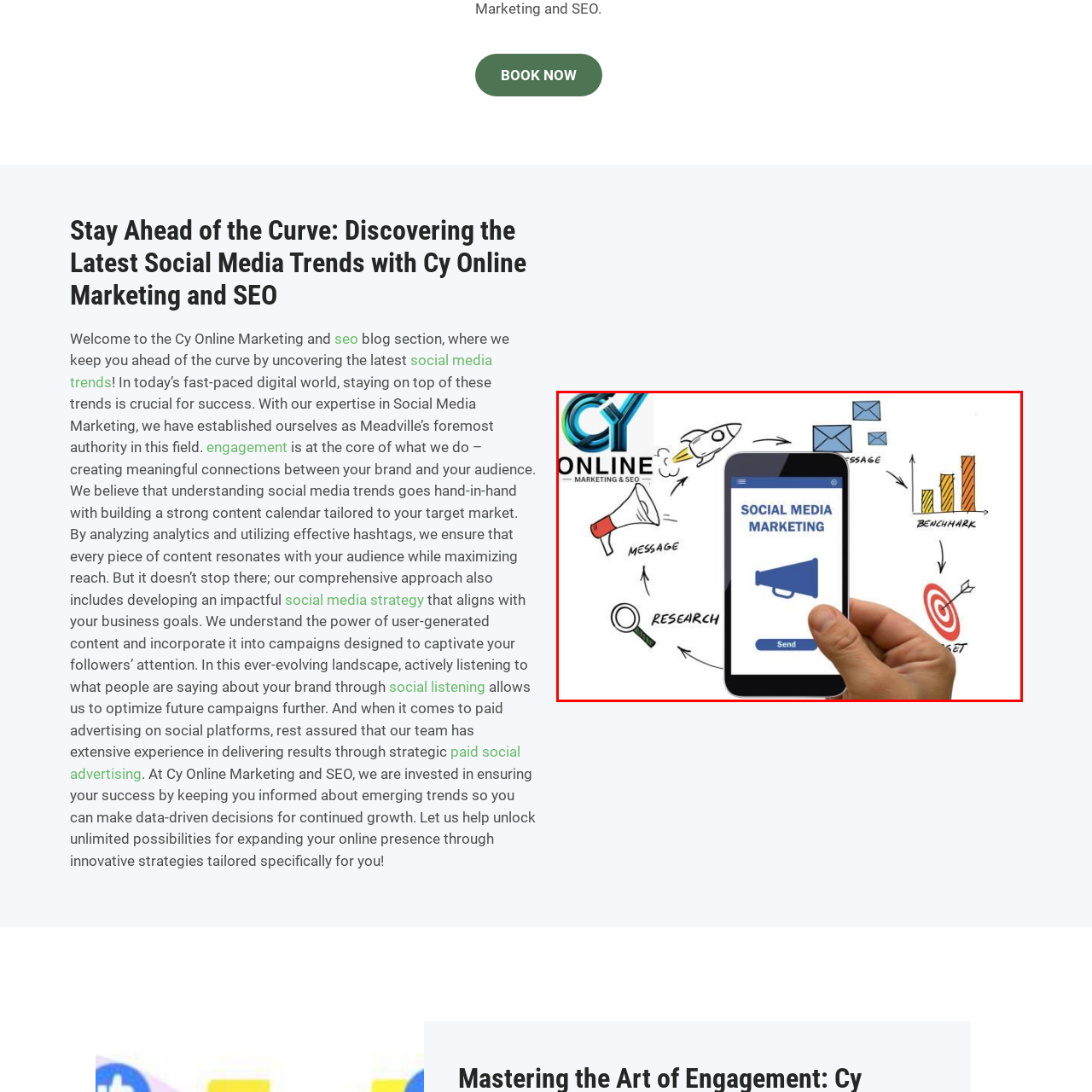What is the name of the company in the background?
Please review the image inside the red bounding box and answer using a single word or phrase.

CY ONLINE MARKETING & SEO